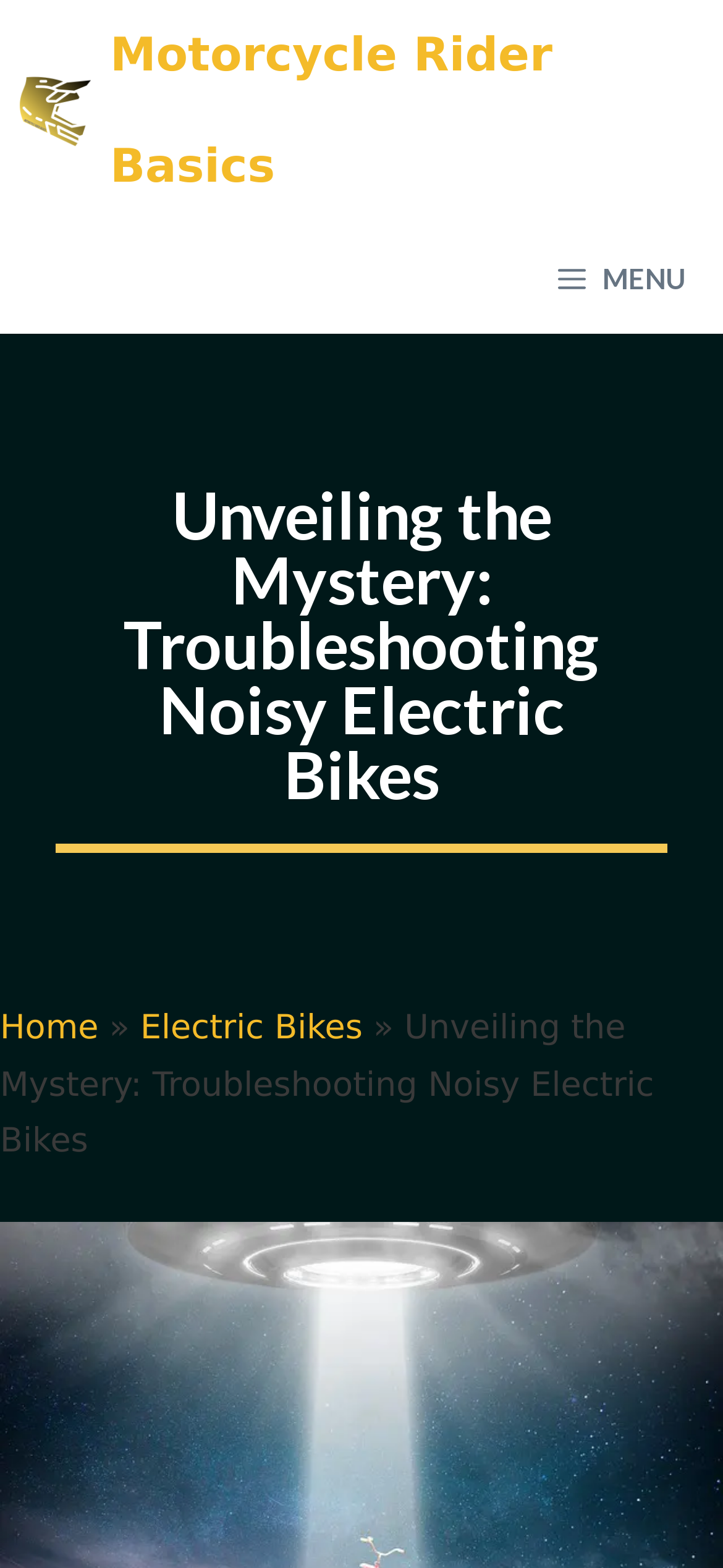Determine the bounding box coordinates for the UI element matching this description: "Electric Bikes".

[0.194, 0.643, 0.502, 0.668]